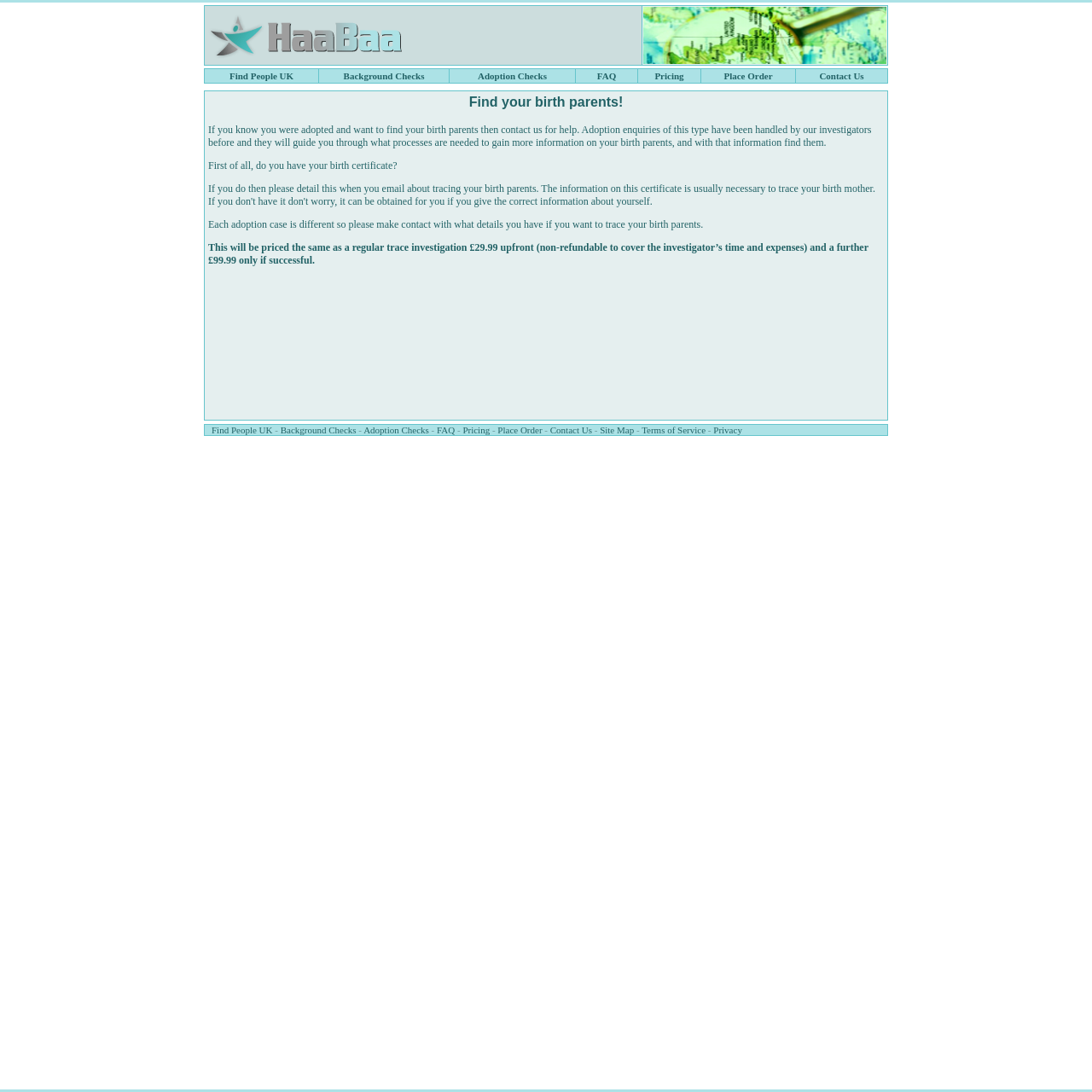Pinpoint the bounding box coordinates for the area that should be clicked to perform the following instruction: "Contact us for help".

[0.744, 0.065, 0.797, 0.074]